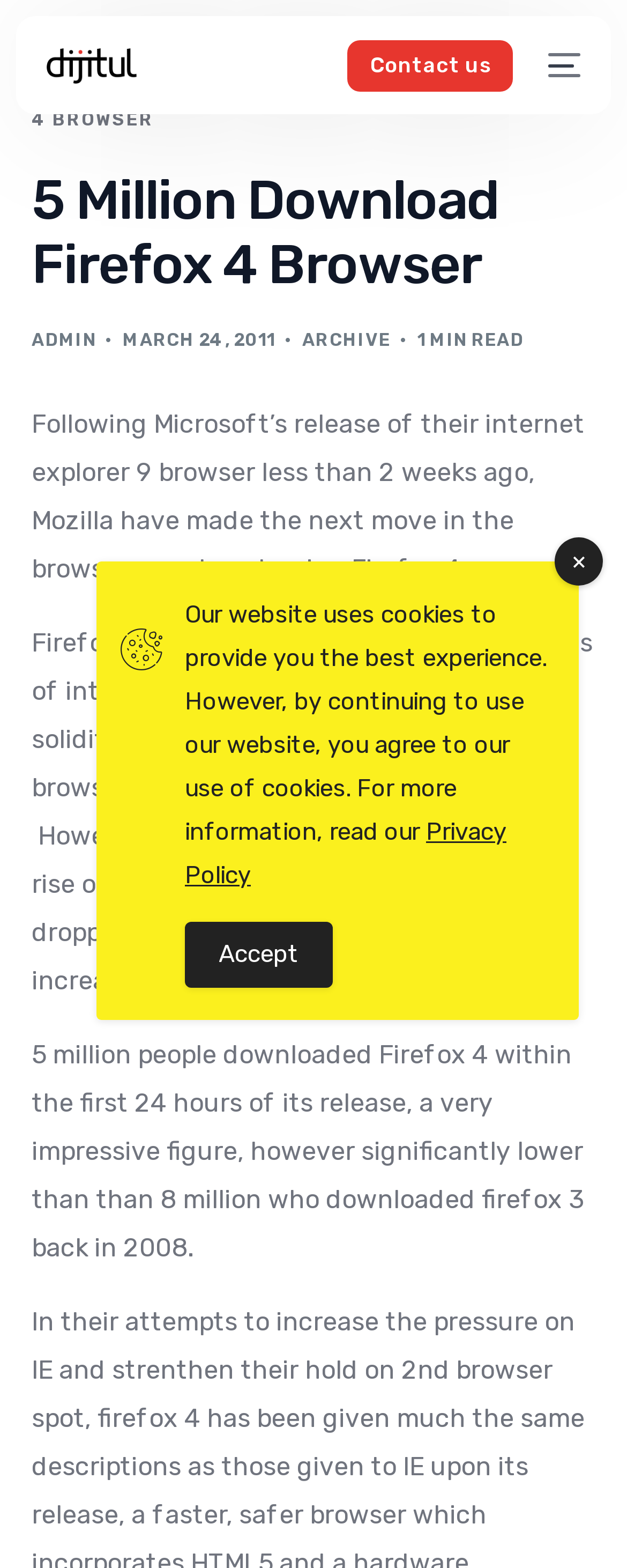How long does it take to read the article?
Provide an in-depth answer to the question, covering all aspects.

The answer can be found in the text that states '1 MIN READ'. This text indicates the estimated time it takes to read the article, which is 1 minute.